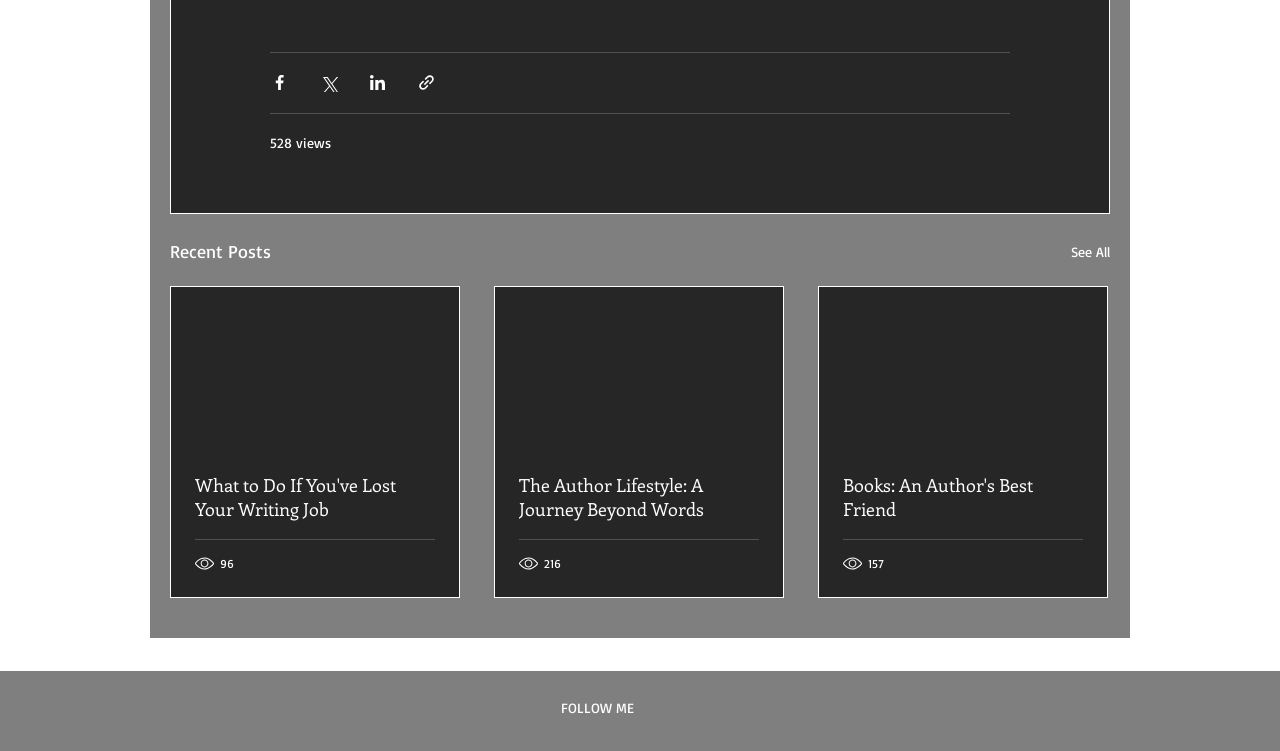Please determine the bounding box coordinates of the element to click on in order to accomplish the following task: "See all recent posts". Ensure the coordinates are four float numbers ranging from 0 to 1, i.e., [left, top, right, bottom].

[0.837, 0.316, 0.867, 0.354]